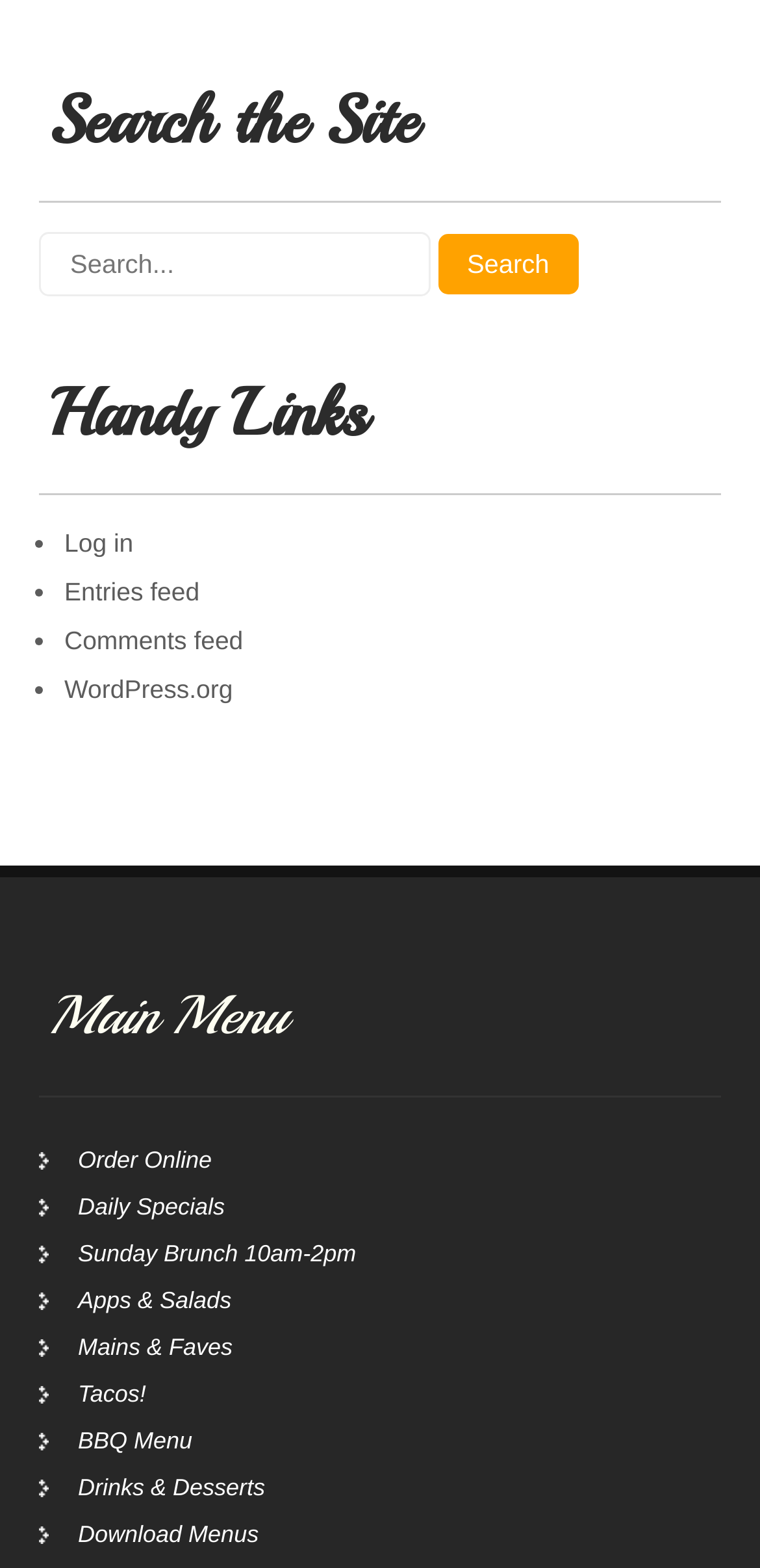Please determine the bounding box coordinates of the area that needs to be clicked to complete this task: 'View Daily Specials'. The coordinates must be four float numbers between 0 and 1, formatted as [left, top, right, bottom].

[0.051, 0.761, 0.296, 0.778]